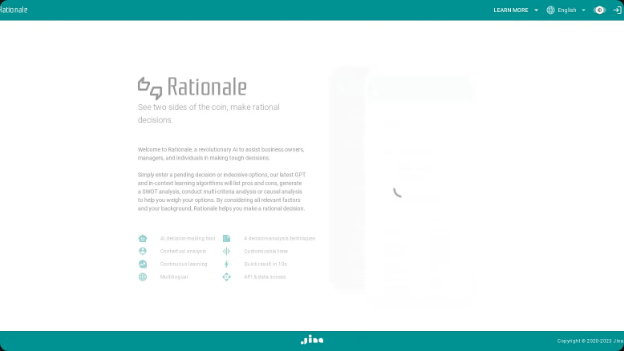Explain what is happening in the image with elaborate details.

The image showcases the interface of Rationale, a cutting-edge tool designed to support decision-making for business owners, managers, and individuals. Prominently displayed is the Rationale logo, accompanied by a tagline: "See two sides of the coin, make rational decisions." 

The left side of the image presents an overview of the platform, highlighting its purpose of assisting users in evaluating various options. The text introduces Rationale's functionalities, such as providing advanced decision-making support using the latest GPT and in-context learning technologies. It emphasizes the tool's capability to present balanced perspectives and actionable insights that facilitate informed decision-making. 

Rationale's user-friendly design aims to empower users by presenting relevant options and recommendations tailored to their unique needs and contexts. Below the logo and introductory text, several features are illustrated through icons, suggesting functionality related to decision analysis, continuous learning, collaboration, and API access. 

The overall aesthetics of the image feature a clean, minimalist layout with a soothing turquoise background, enhancing readability and focus on the essential information. This visually appealing design reinforces Rationale's mission of clarity and rationality in decision-making processes.